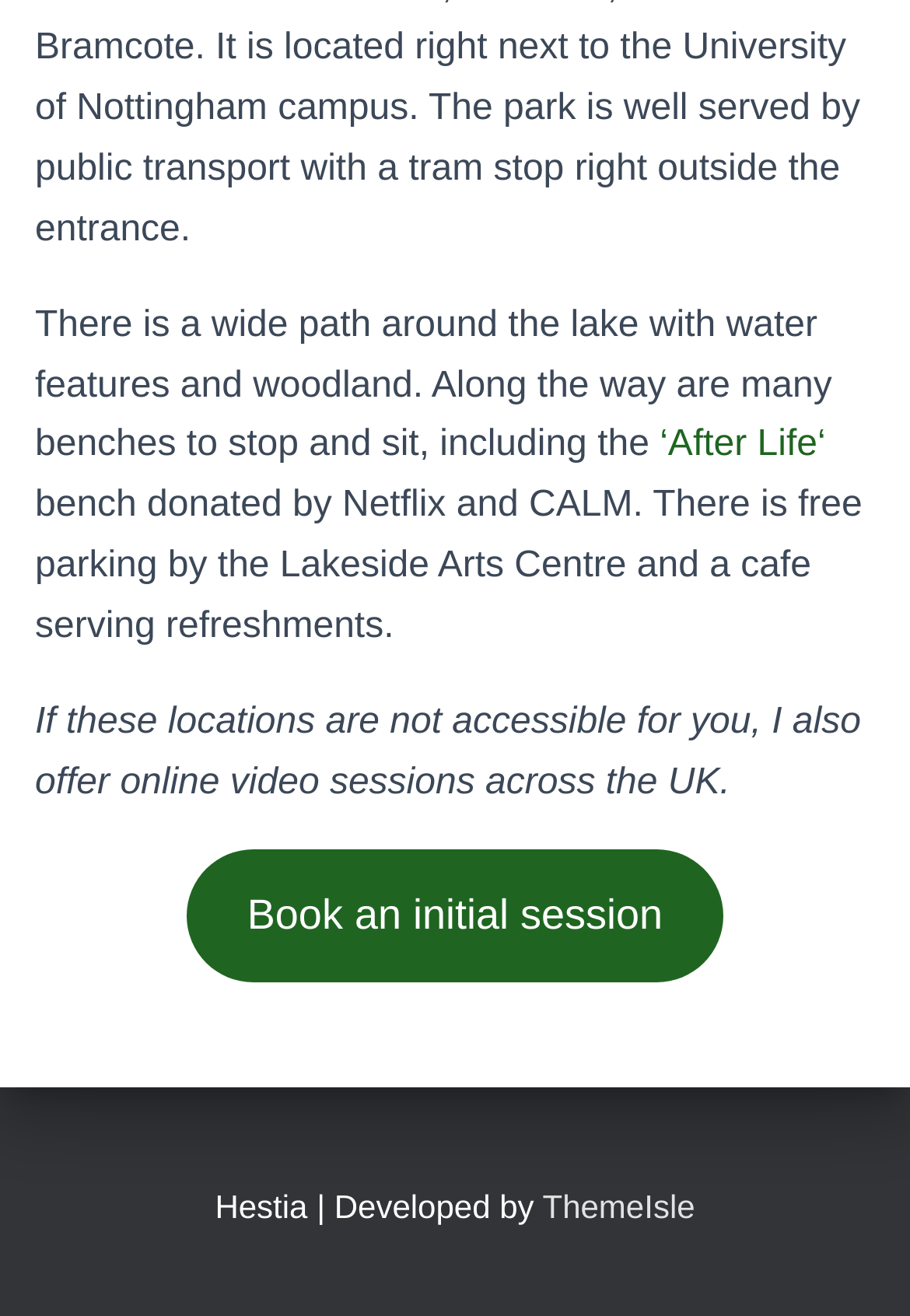What can be booked on this webpage?
Examine the screenshot and reply with a single word or phrase.

An initial session